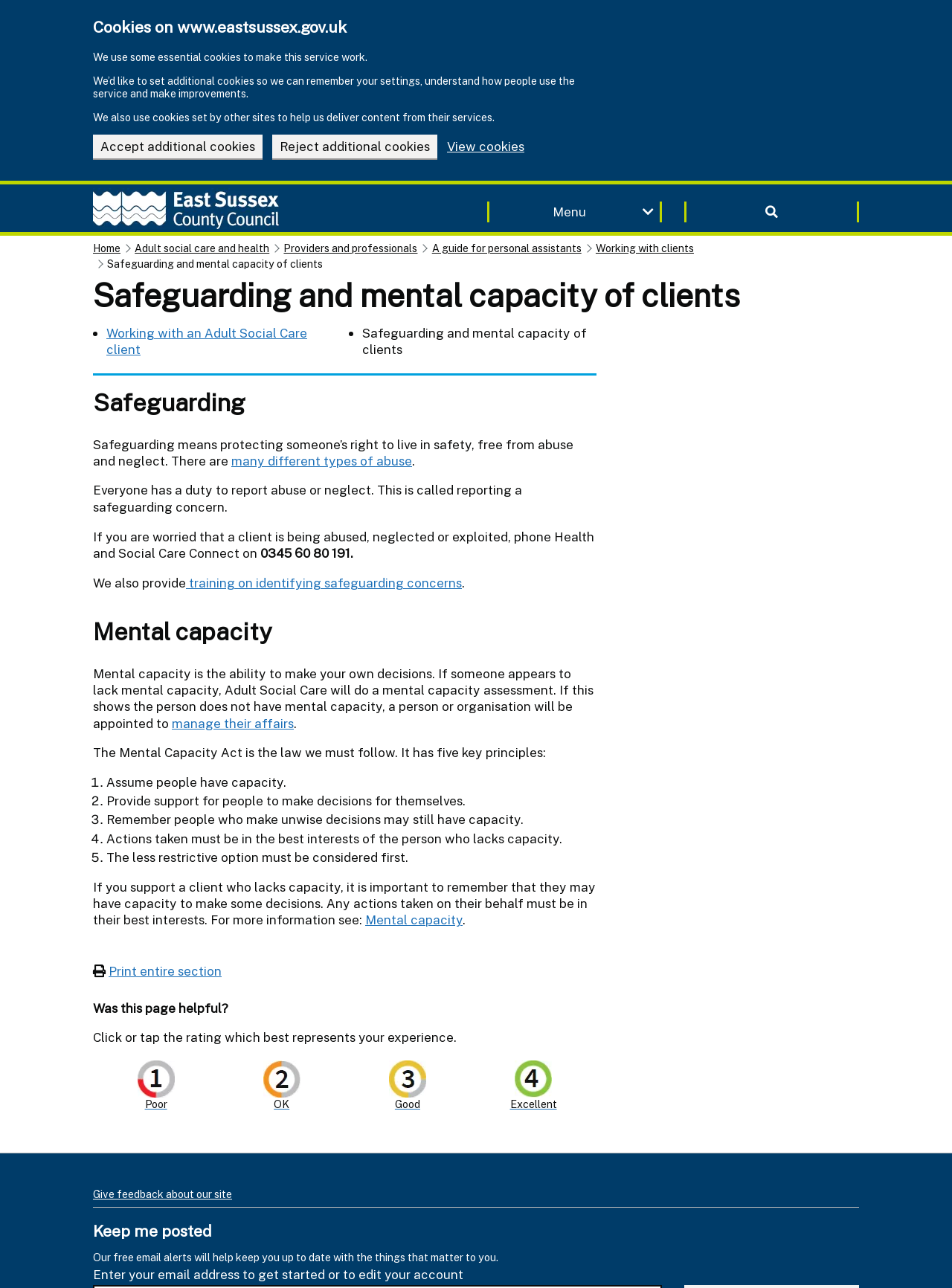Find and specify the bounding box coordinates that correspond to the clickable region for the instruction: "Click the 'Toggle Menu' button".

[0.512, 0.157, 0.695, 0.173]